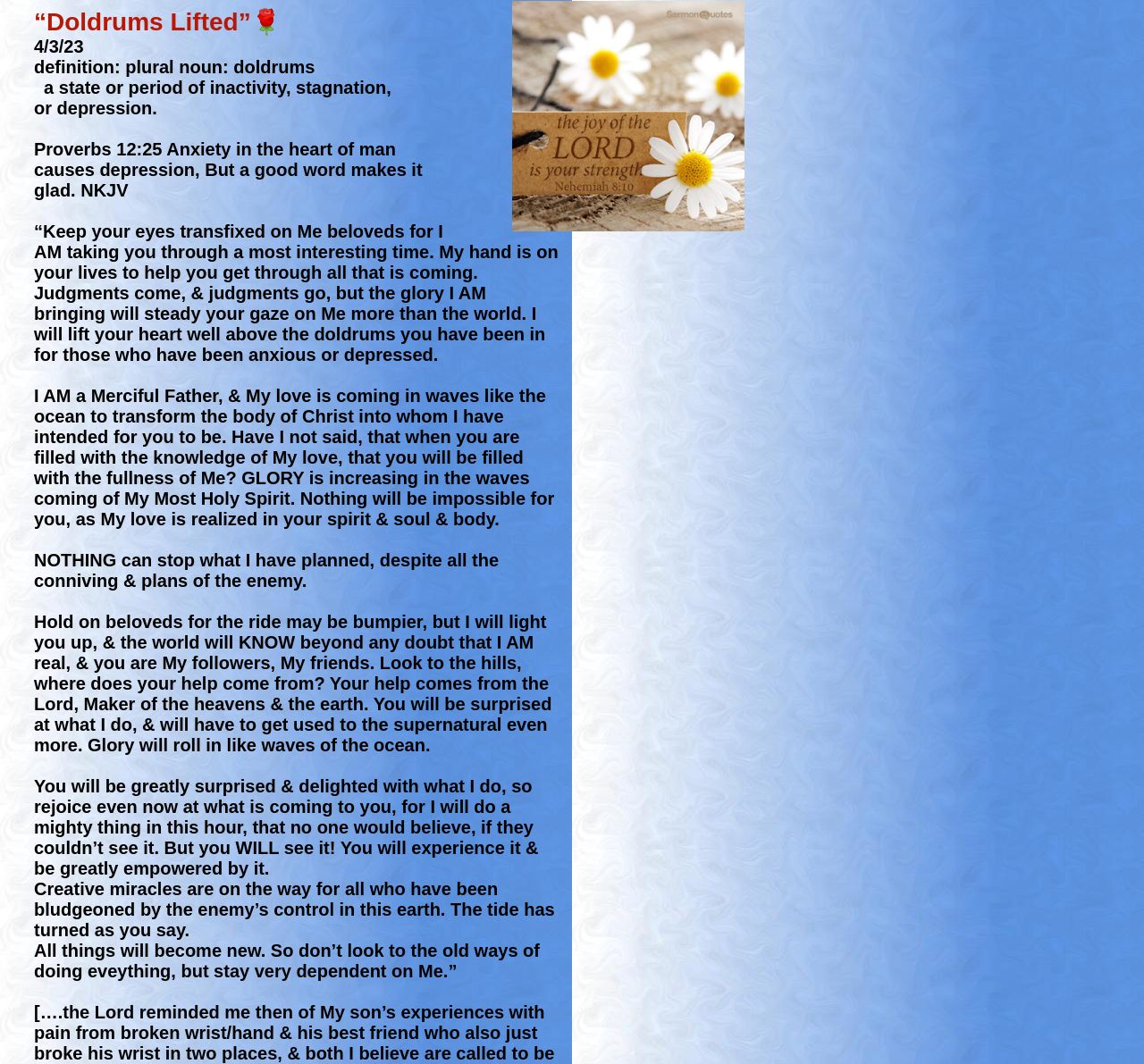What is the last word of the last sentence?
Using the information from the image, provide a comprehensive answer to the question.

I examined the last sentence of the text, which is 'All things will become new. So don’t look to the old ways of doing eveything, but stay very dependent on Me.' The last word of this sentence is 'Me'.